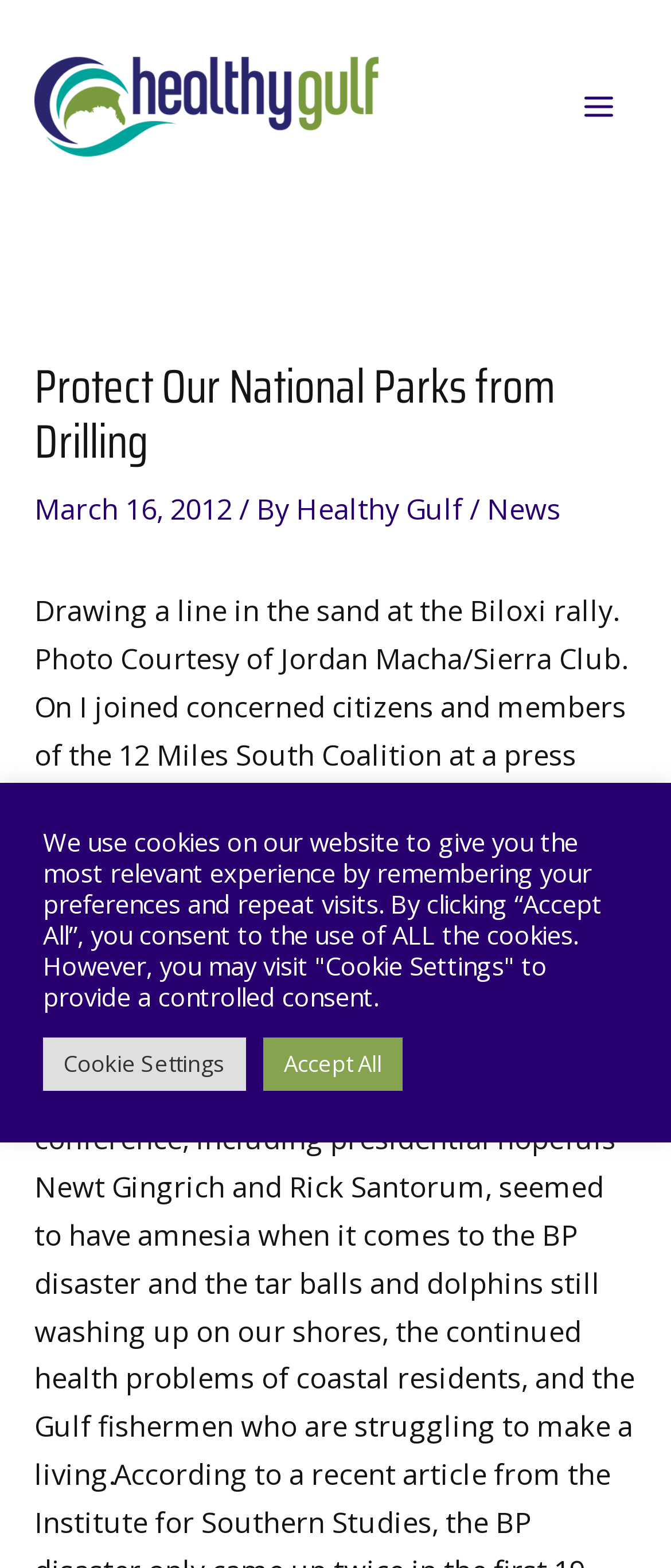Using the webpage screenshot, find the UI element described by Accept All. Provide the bounding box coordinates in the format (top-left x, top-left y, bottom-right x, bottom-right y), ensuring all values are floating point numbers between 0 and 1.

[0.392, 0.662, 0.6, 0.696]